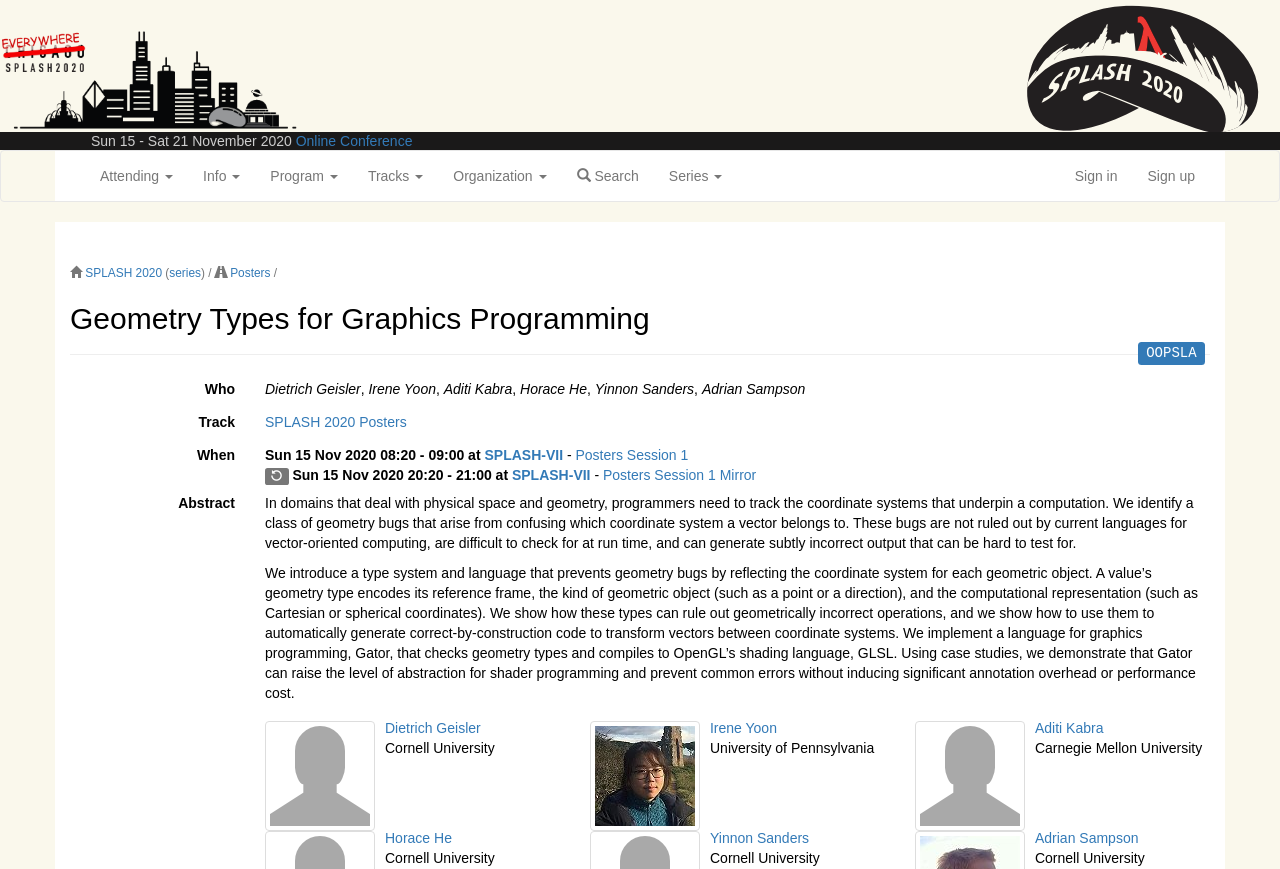Identify the bounding box coordinates for the region of the element that should be clicked to carry out the instruction: "Click on the 'Sign in' link". The bounding box coordinates should be four float numbers between 0 and 1, i.e., [left, top, right, bottom].

[0.828, 0.174, 0.885, 0.231]